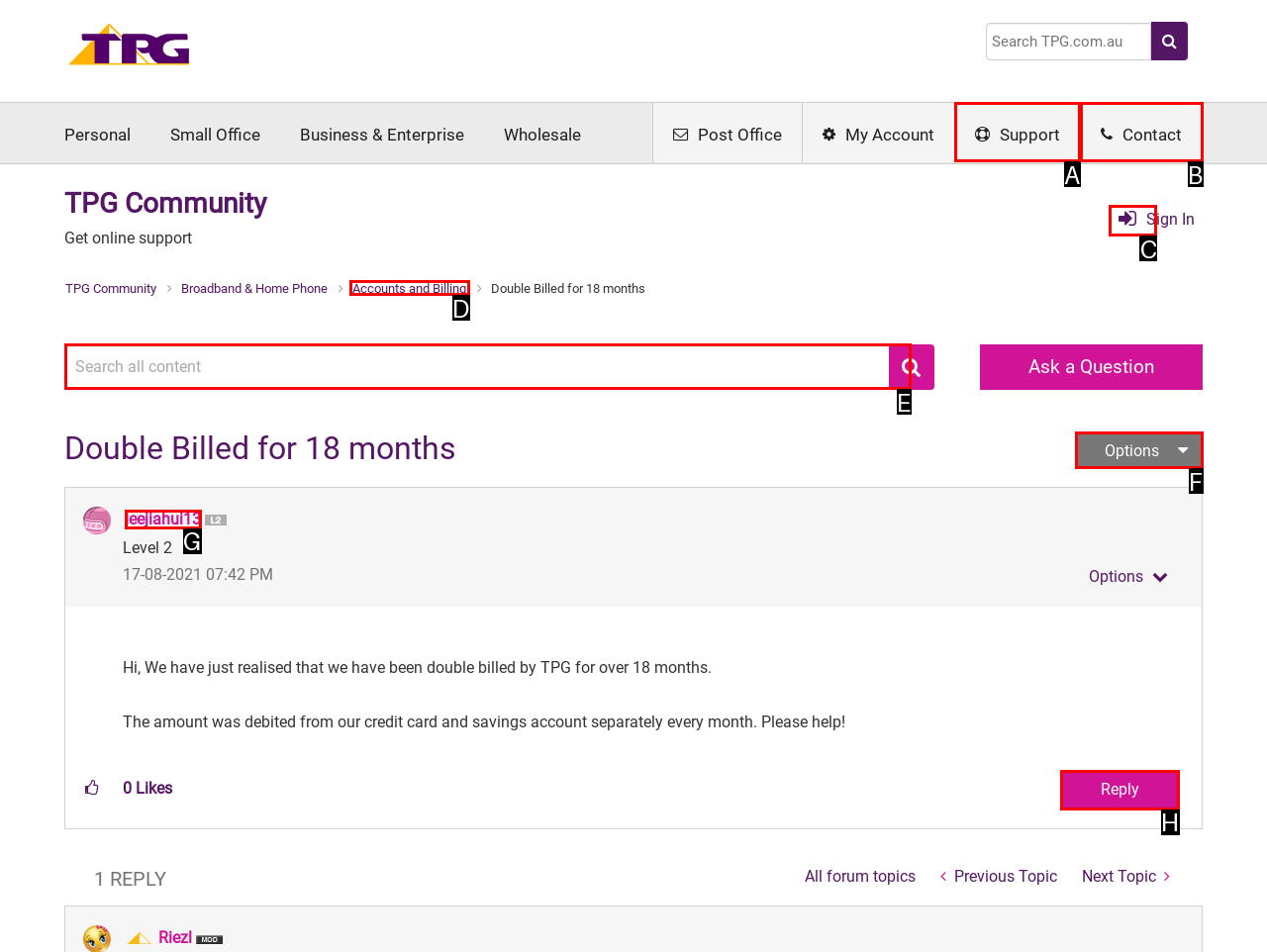Which option should be clicked to execute the following task: Sign in to your account? Respond with the letter of the selected option.

C